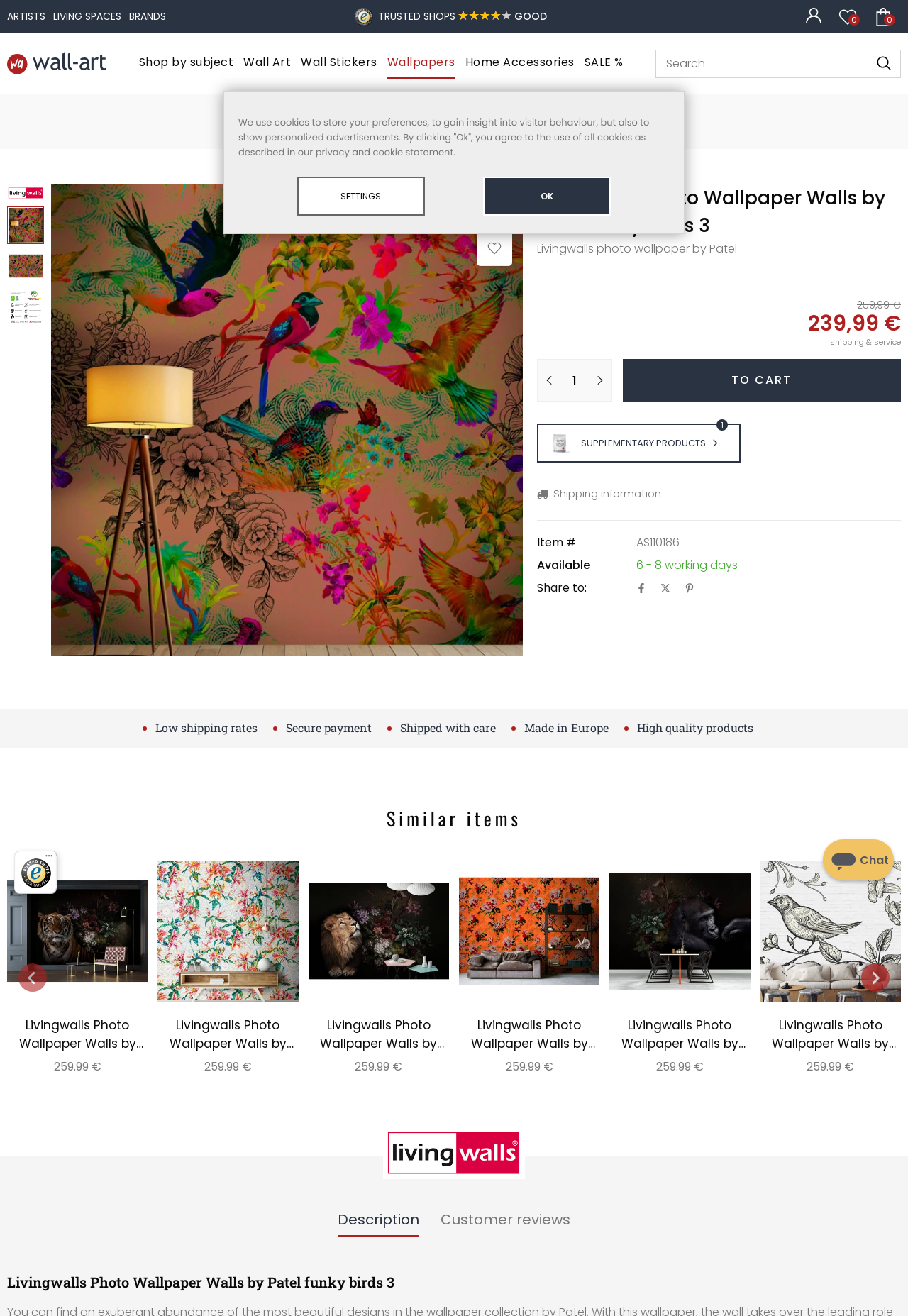Using the elements shown in the image, answer the question comprehensively: What is the item number of the wallpaper?

I found the answer by looking at the StaticText element with the text 'AS110186' which is located near the 'Item #' section, indicating the item number of the wallpaper.